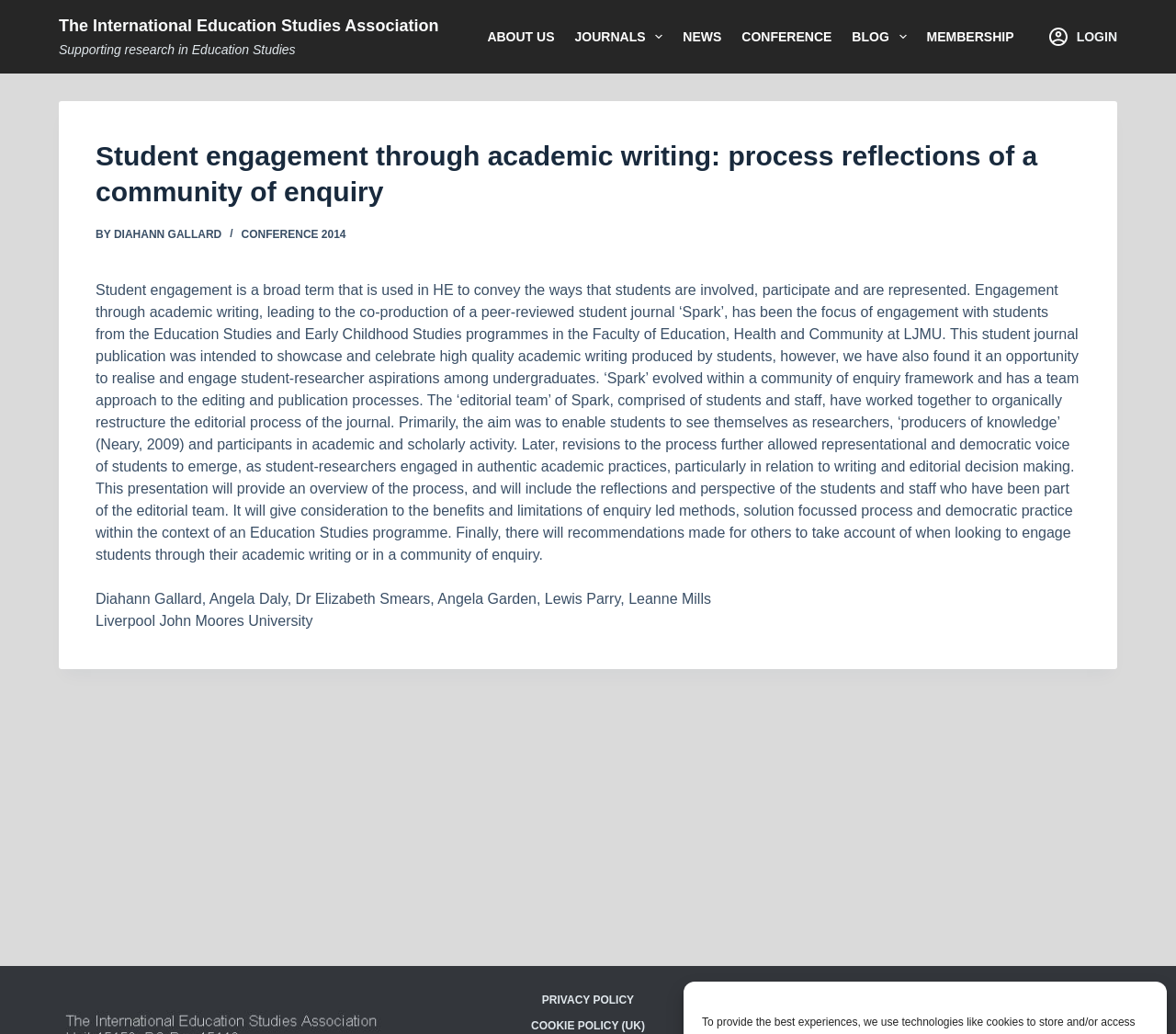Indicate the bounding box coordinates of the clickable region to achieve the following instruction: "Click the 'Skip to content' link."

[0.0, 0.0, 0.031, 0.018]